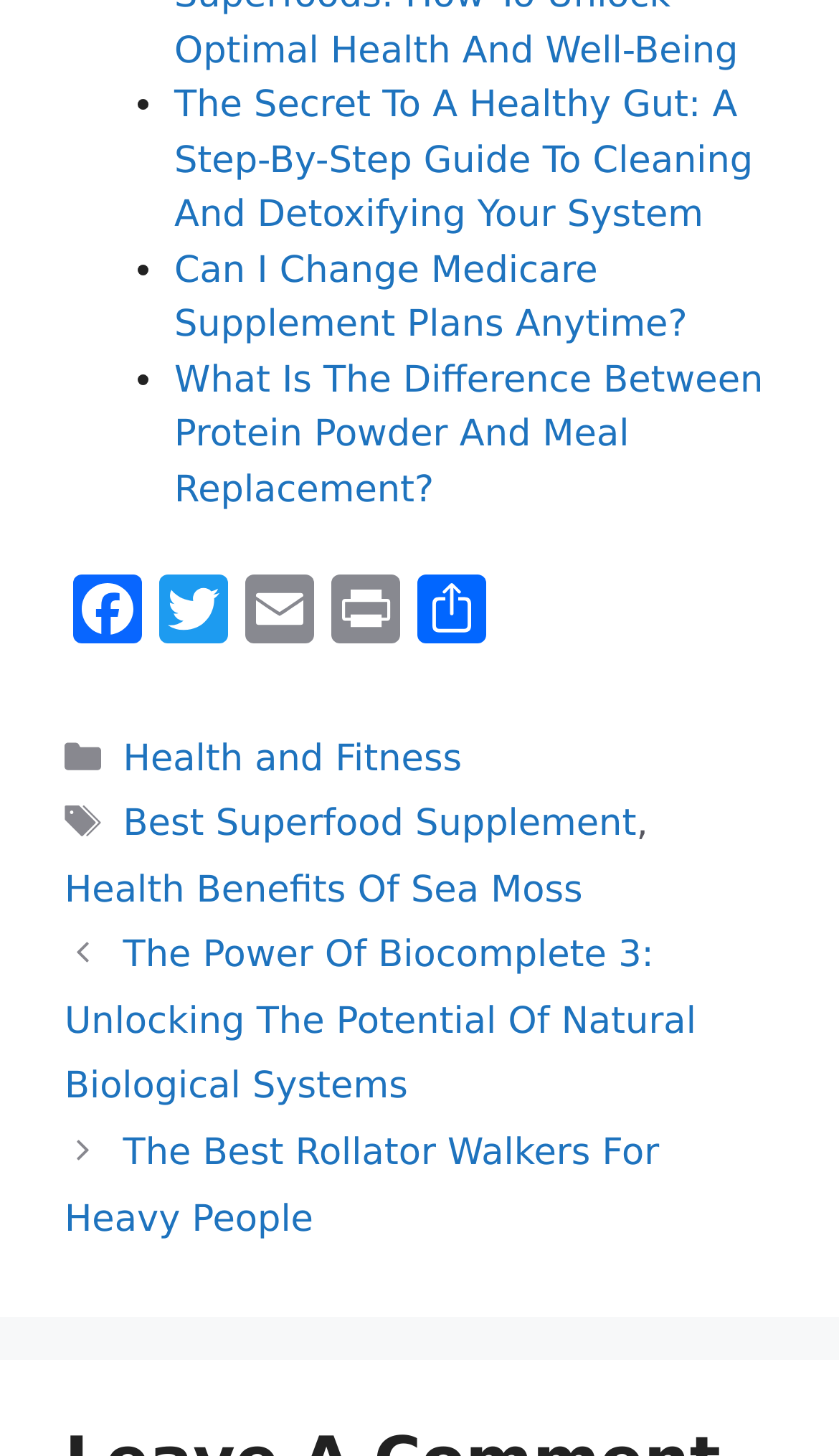Identify the bounding box coordinates of the element that should be clicked to fulfill this task: "Click on the link to learn about the secret to a healthy gut". The coordinates should be provided as four float numbers between 0 and 1, i.e., [left, top, right, bottom].

[0.208, 0.058, 0.898, 0.163]